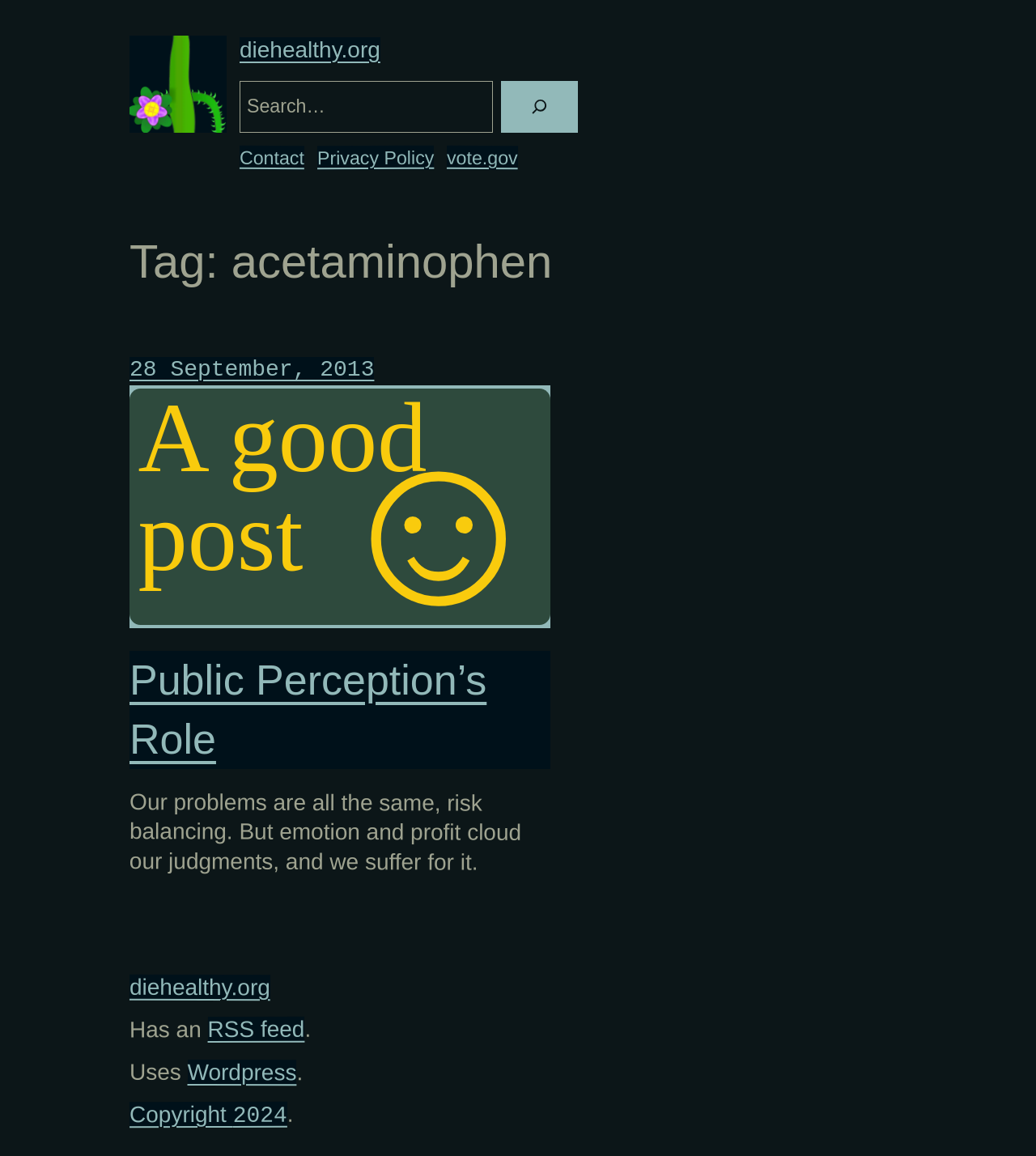From the given element description: "diehealthy.org", find the bounding box for the UI element. Provide the coordinates as four float numbers between 0 and 1, in the order [left, top, right, bottom].

[0.231, 0.032, 0.367, 0.054]